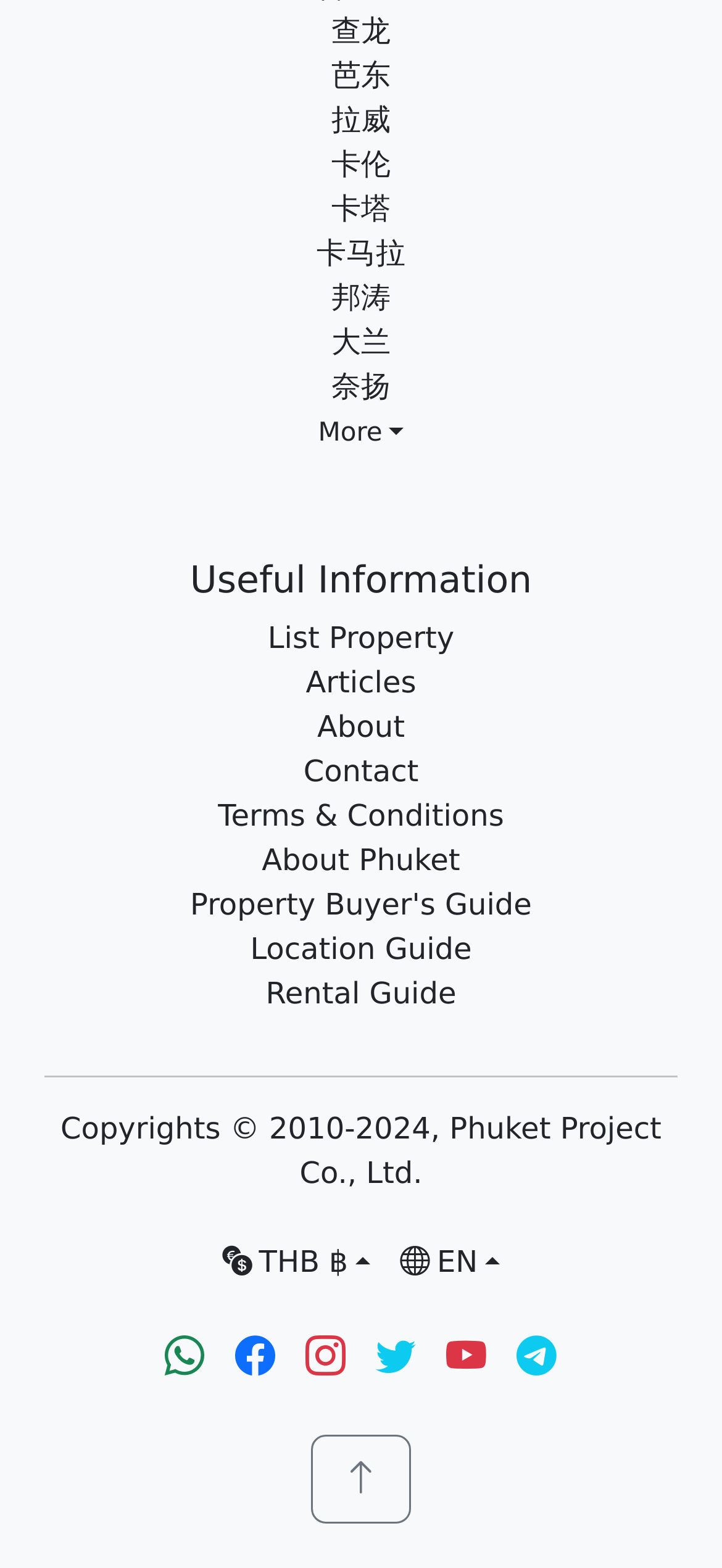Pinpoint the bounding box coordinates of the clickable area necessary to execute the following instruction: "Click on the 'More' button". The coordinates should be given as four float numbers between 0 and 1, namely [left, top, right, bottom].

[0.441, 0.267, 0.559, 0.286]